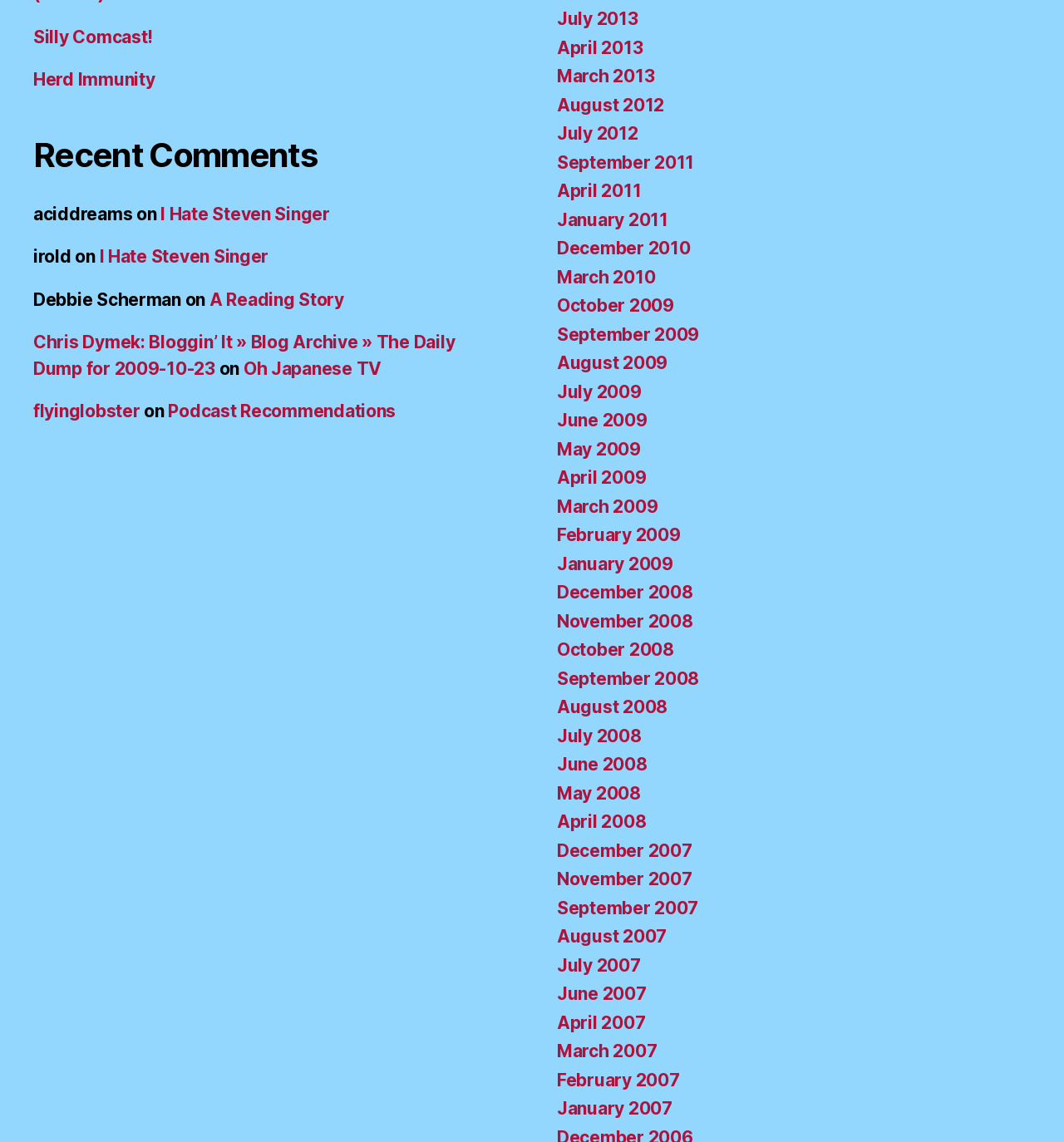Please identify the bounding box coordinates of the clickable region that I should interact with to perform the following instruction: "Go to 'July 2013' archive". The coordinates should be expressed as four float numbers between 0 and 1, i.e., [left, top, right, bottom].

[0.523, 0.007, 0.6, 0.026]